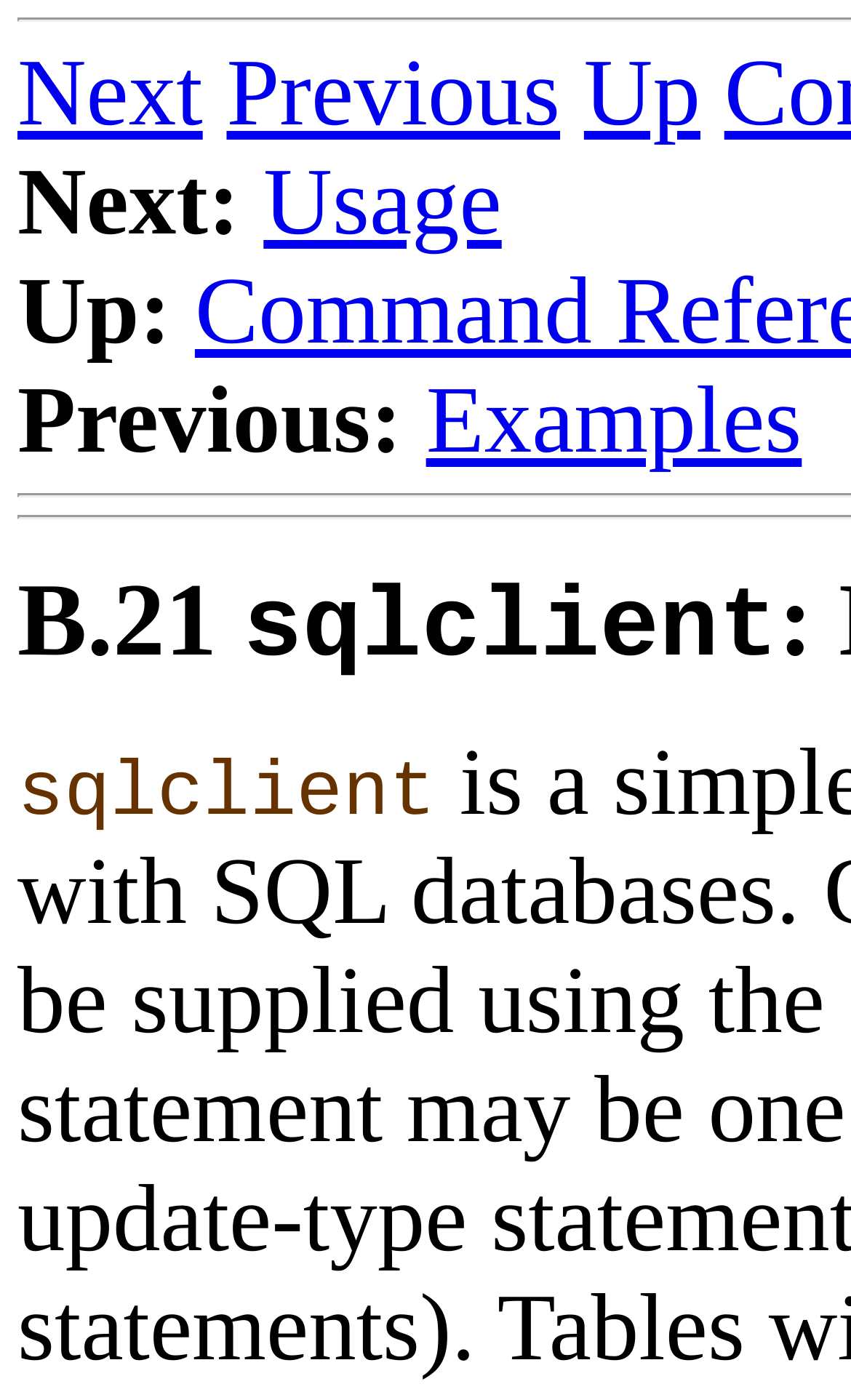What type of content is presented on this webpage? Examine the screenshot and reply using just one word or a brief phrase.

SQL client documentation